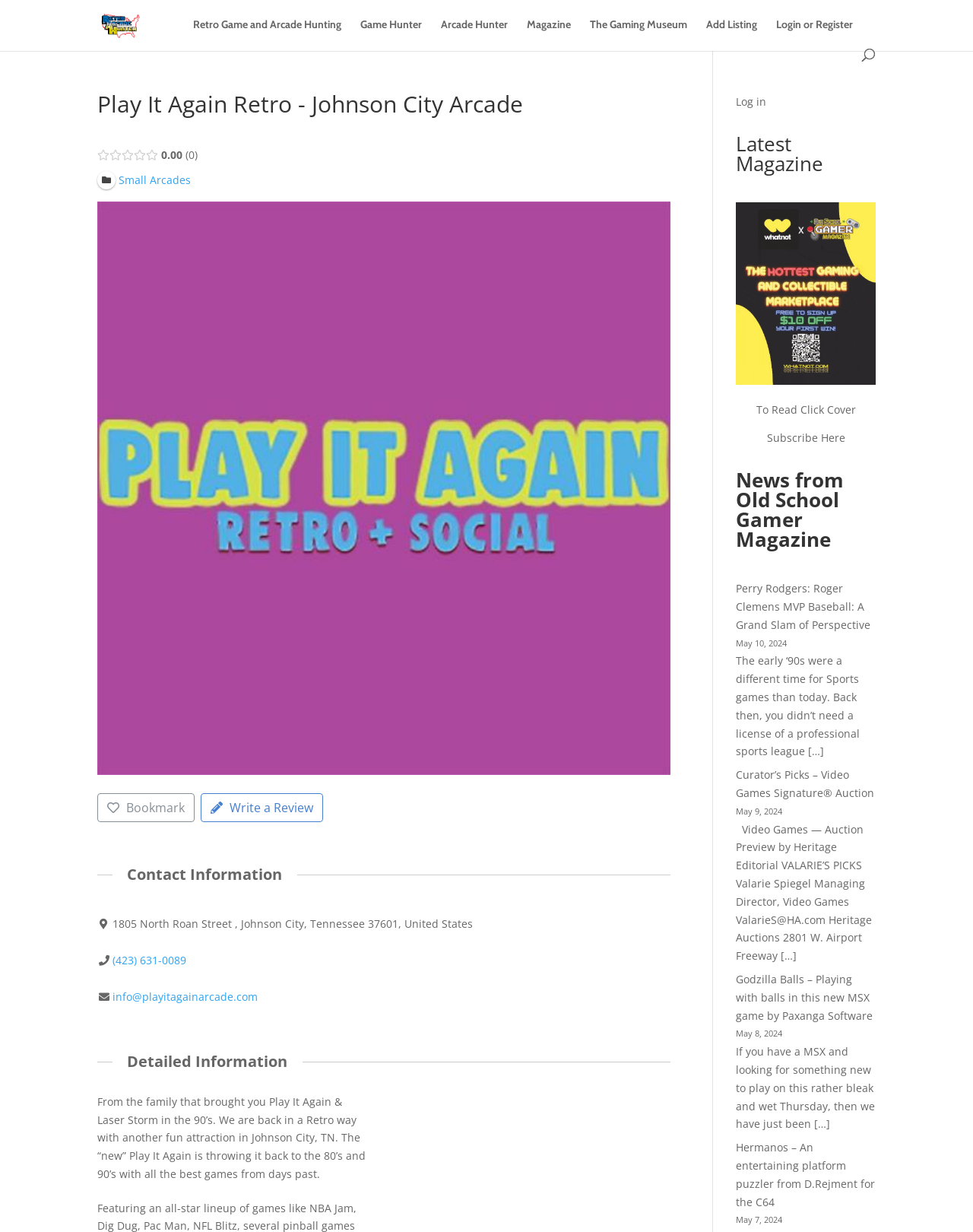Give a concise answer using only one word or phrase for this question:
What is the address of the arcade?

1805 North Roan Street, Johnson City, Tennessee 37601, United States